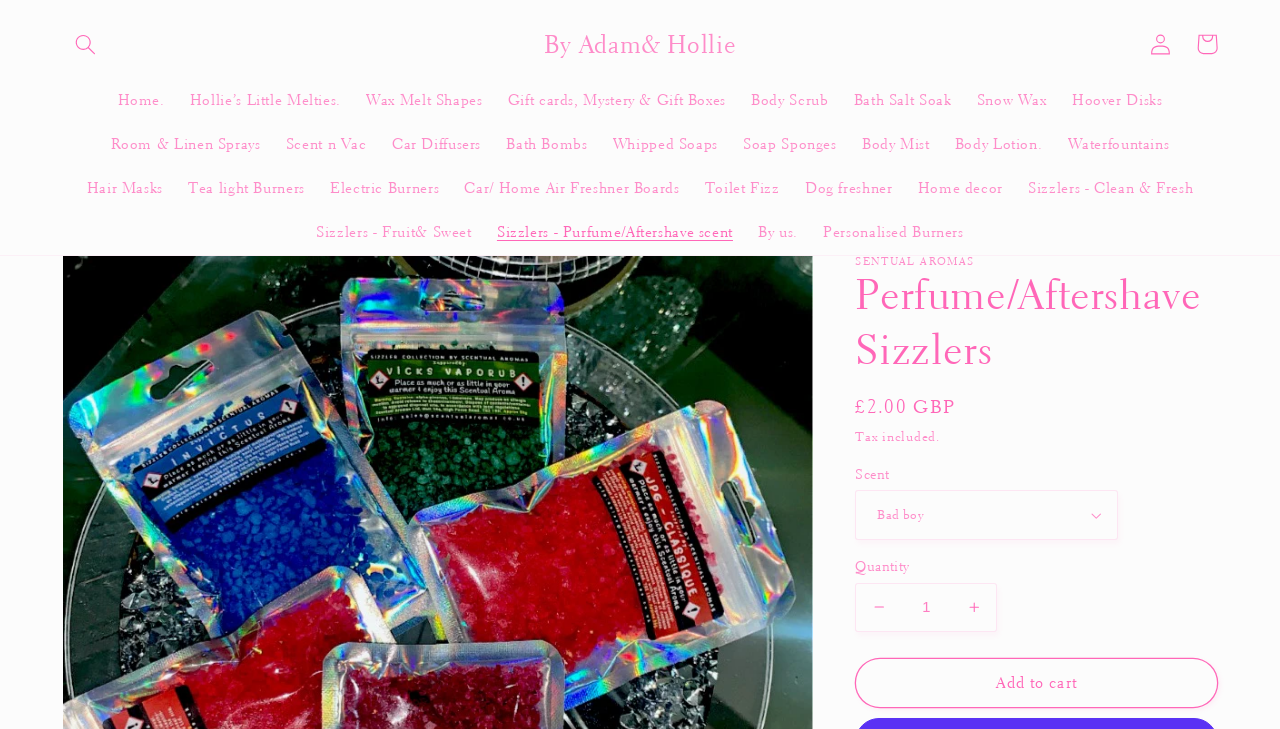Observe the image and answer the following question in detail: What is the category of the product 'Scent n Vac'?

The category of the product 'Scent n Vac' can be found by looking at the link element that contains the text 'Scent n Vac'. This element is located in a list of links that appear to be categories, and the category that 'Scent n Vac' belongs to is 'Room & Linen Sprays'.